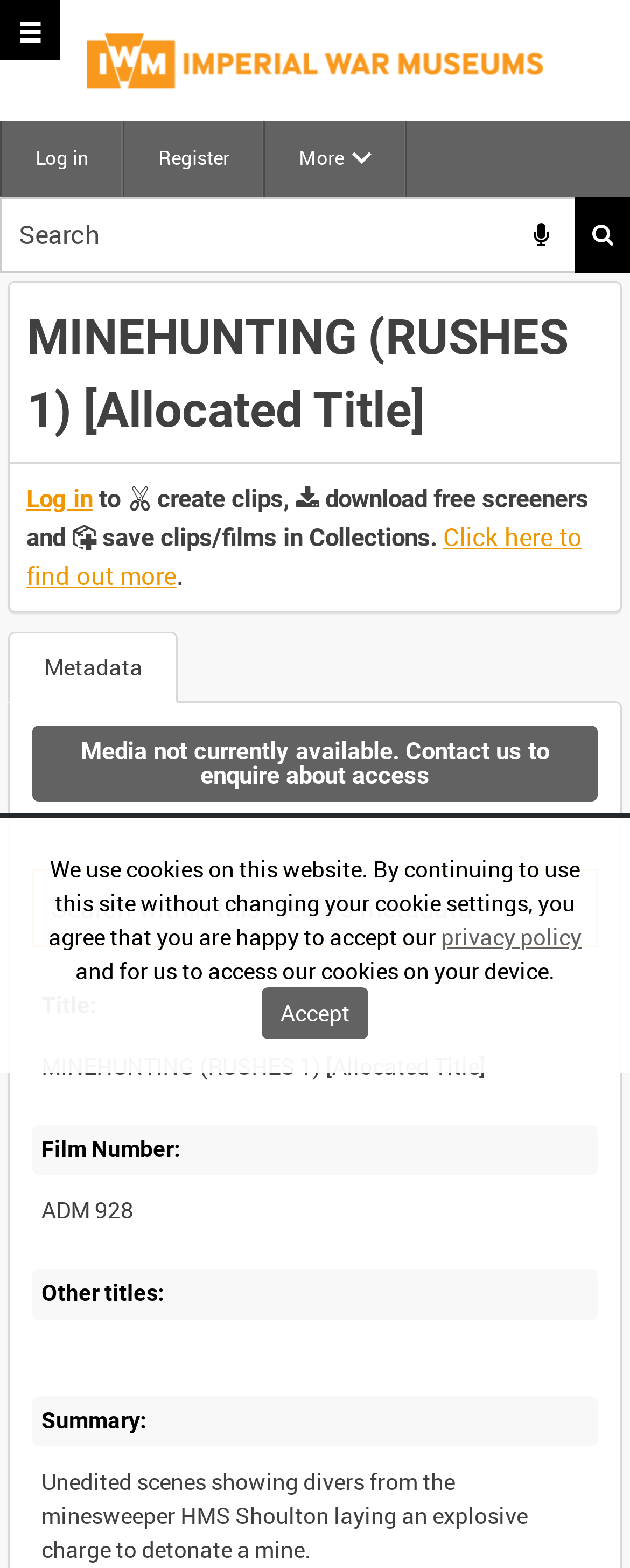Using the details in the image, give a detailed response to the question below:
What is the film number of this media?

I found the film number by looking at the metadata section of the webpage, where it is listed as 'Film Number:' followed by the value 'ADM 928'.